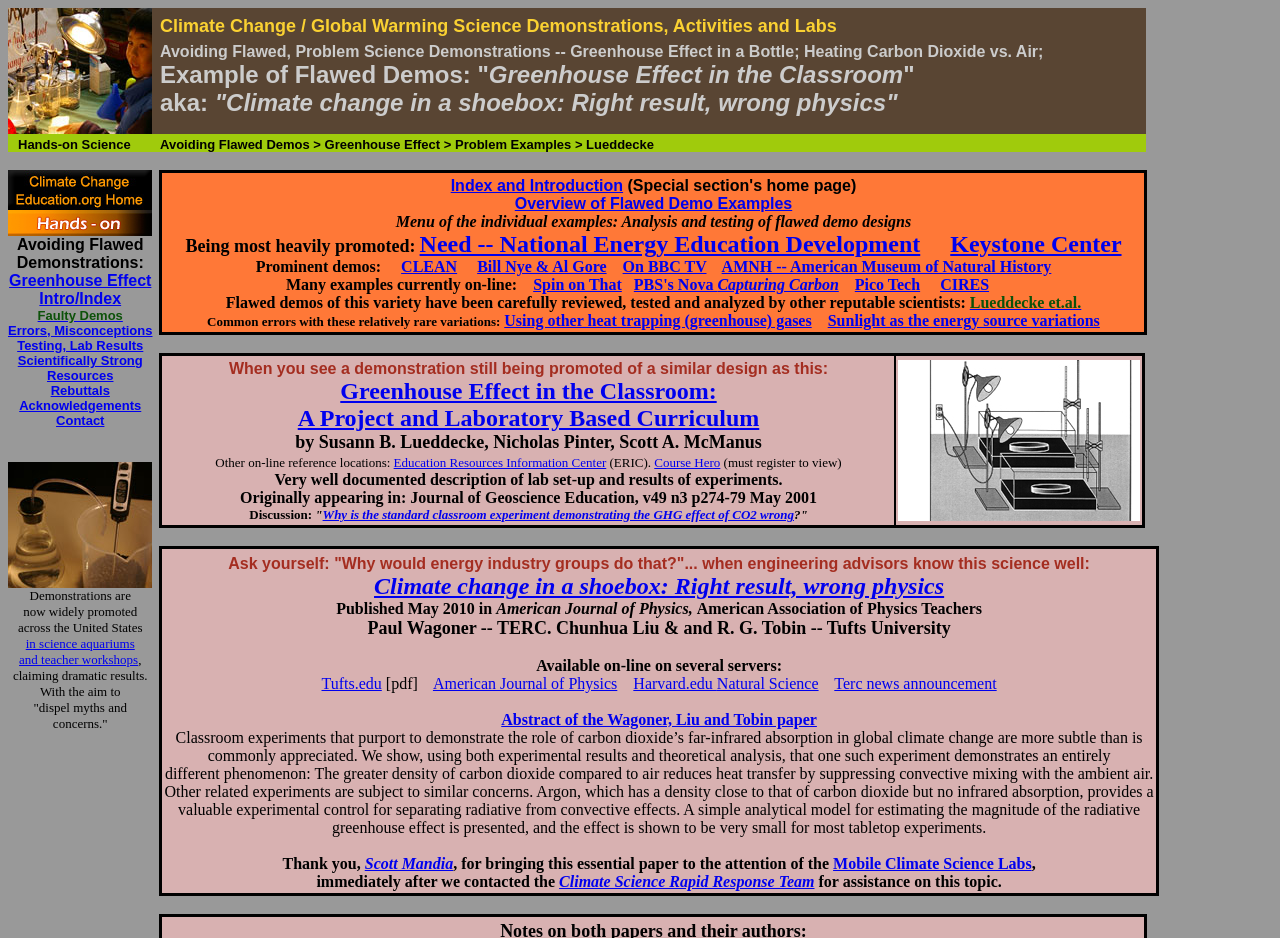Give a one-word or one-phrase response to the question: 
What is the title of the special section's home page?

Index and Introduction